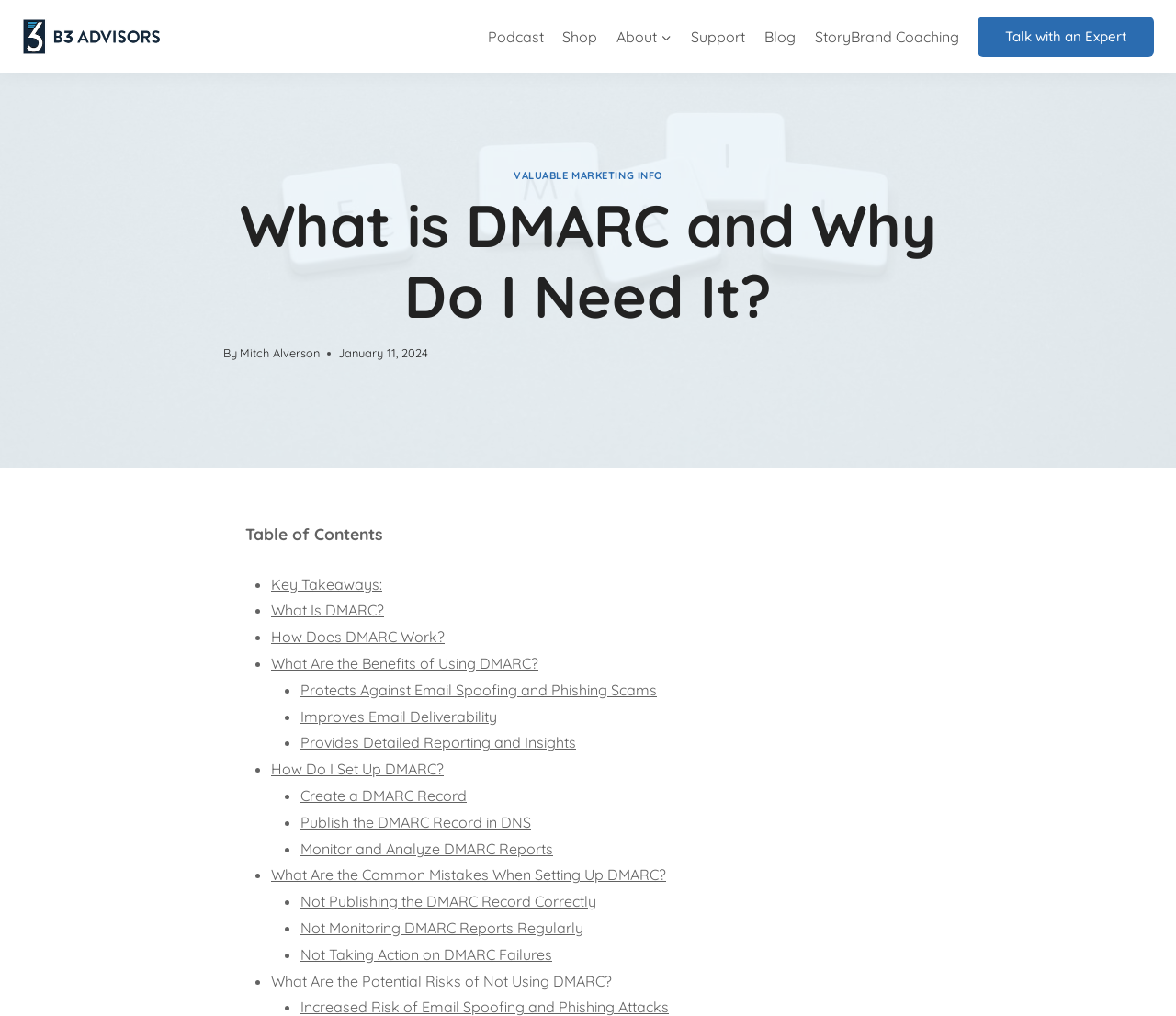Determine the bounding box coordinates for the area you should click to complete the following instruction: "Check the 'VALUABLE MARKETING INFO'".

[0.437, 0.166, 0.563, 0.179]